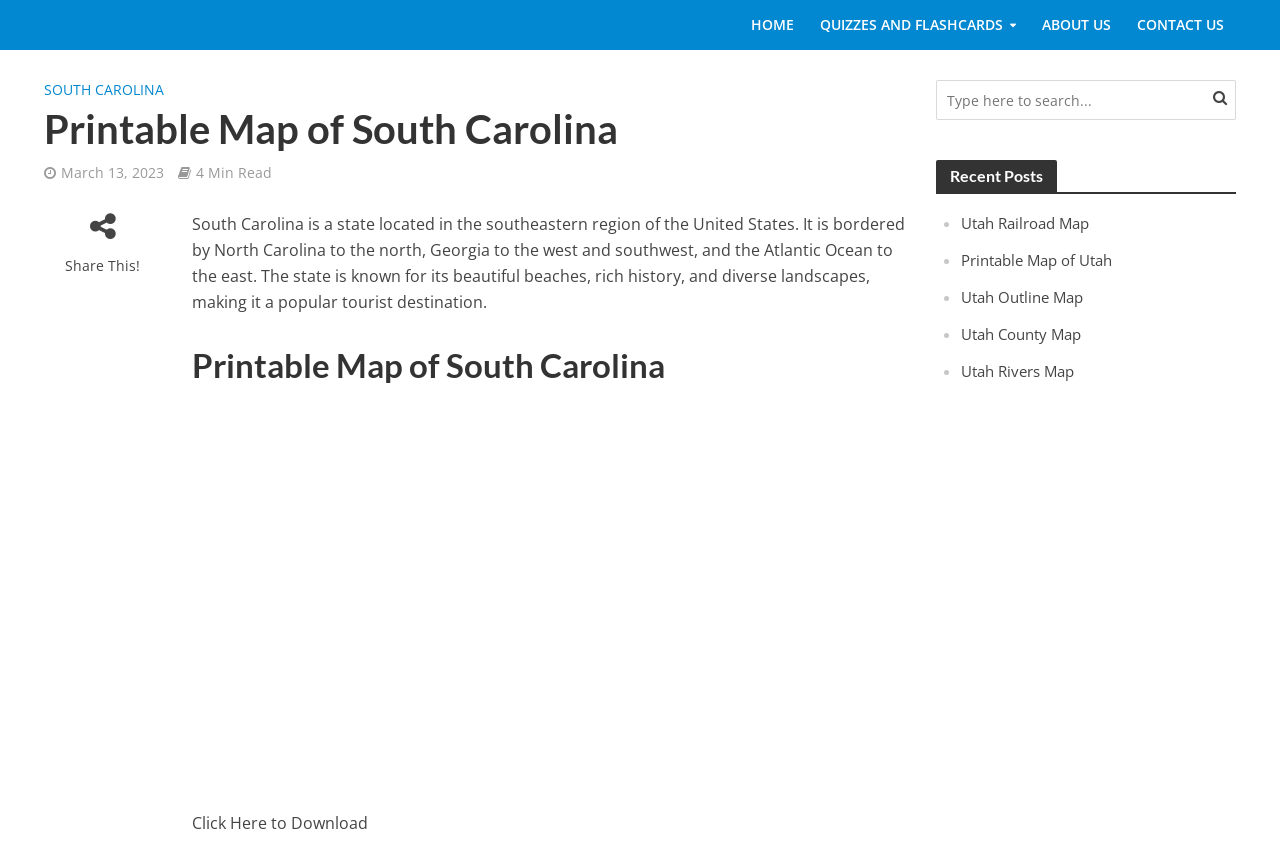Based on the element description: "About Us", identify the bounding box coordinates for this UI element. The coordinates must be four float numbers between 0 and 1, listed as [left, top, right, bottom].

[0.804, 0.0, 0.878, 0.058]